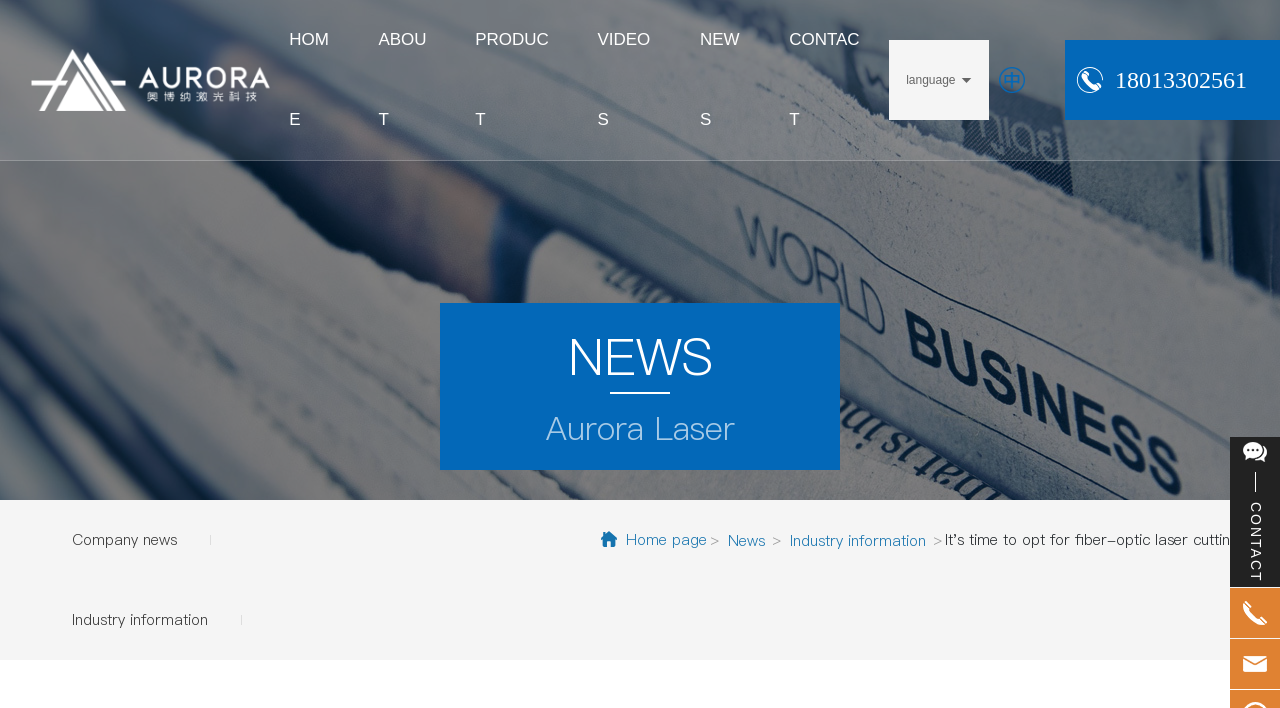Identify and extract the main heading from the webpage.

It's time to opt for fiber-optic laser cutting